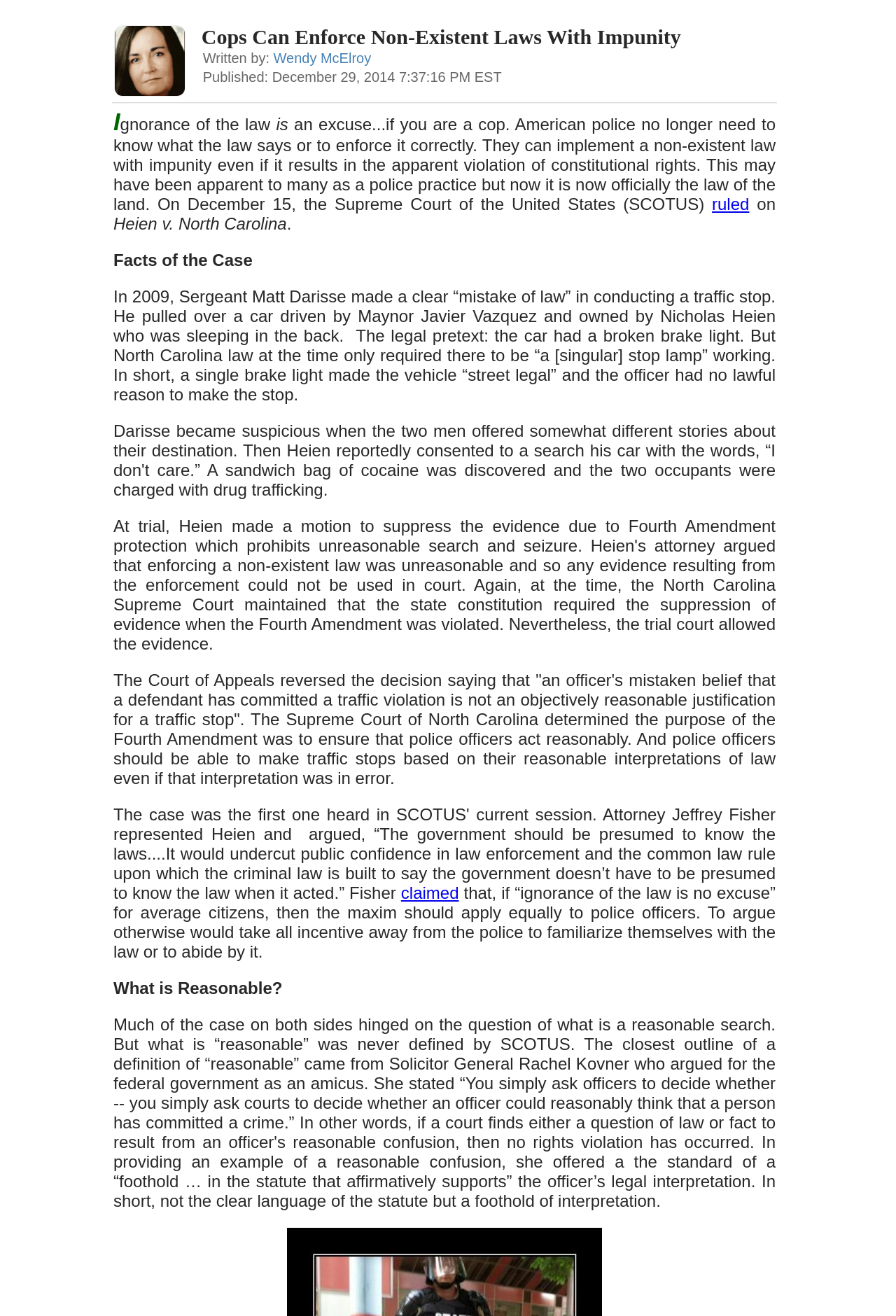Who wrote the article?
Provide an in-depth and detailed explanation in response to the question.

The author's name is mentioned in the article as 'Wendy McElroy' with a link to her name, indicating that she is the writer of the article.